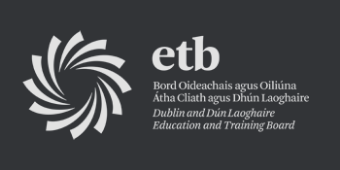Give a concise answer of one word or phrase to the question: 
What languages are used in the text below the logo?

Irish and English